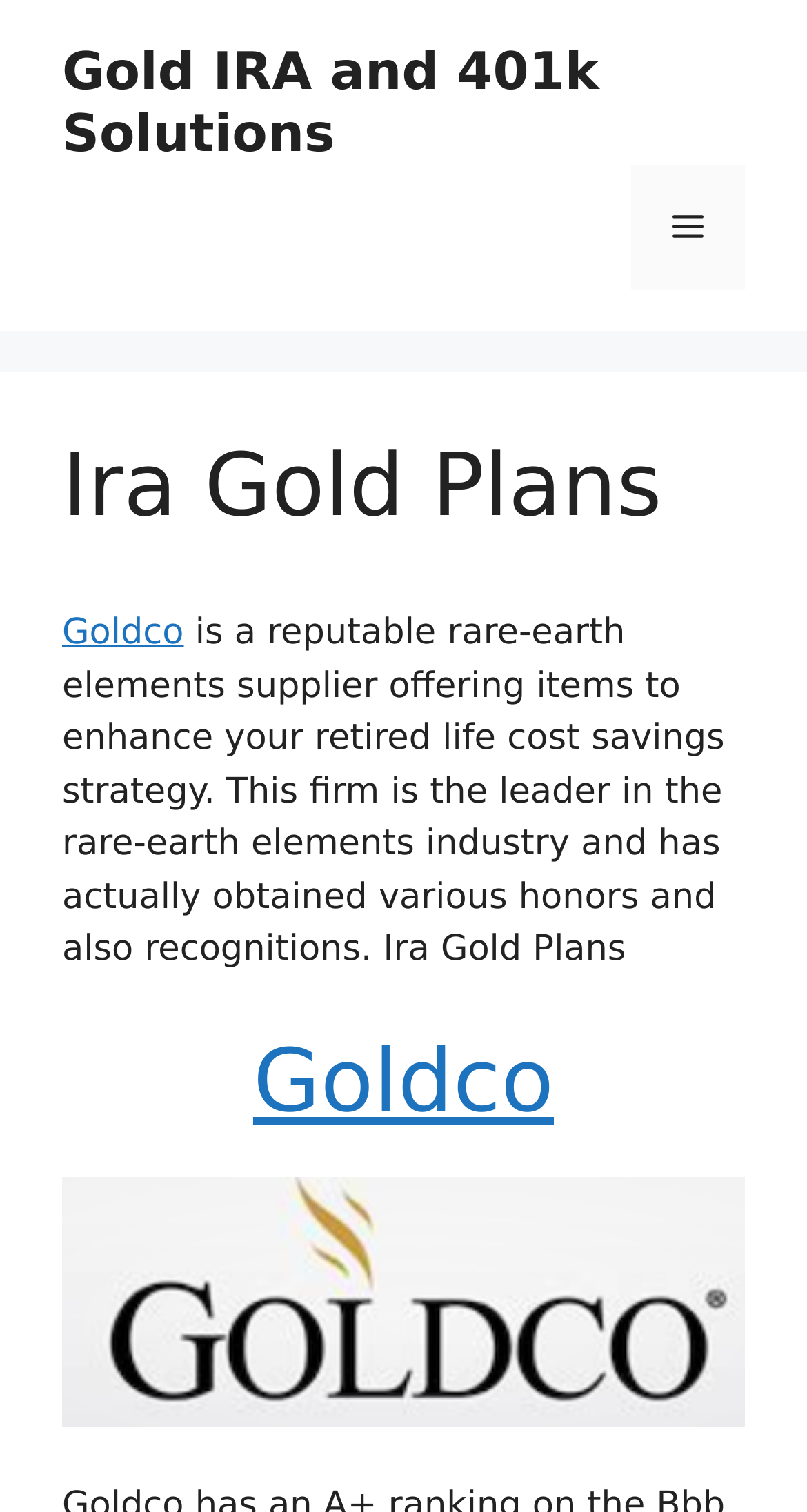What is the purpose of the company?
Please answer the question as detailed as possible based on the image.

The purpose of the company is mentioned in the static text 'is a reputable rare-earth elements supplier offering items to enhance your retired life cost savings strategy.' with bounding box coordinates [0.077, 0.405, 0.898, 0.642]. This text describes the company's role in enhancing retirement cost savings.